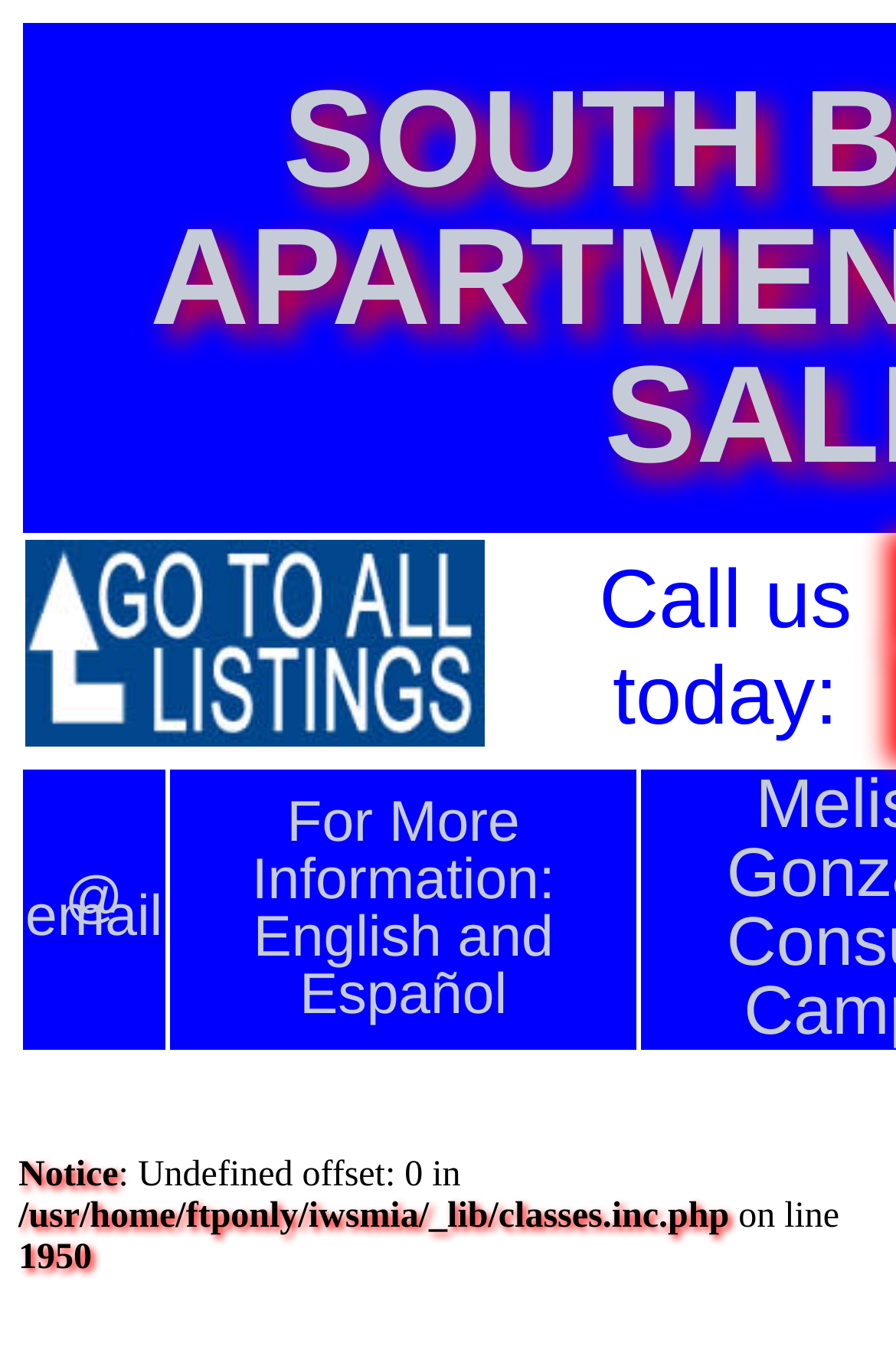Describe all significant elements and features of the webpage.

This webpage appears to be a real estate listing page. At the top, there is a header section that spans almost the entire width of the page. Within this section, there are two main columns. The left column contains a link to "Go to all Sunny Isles Apartments listings for sale" accompanied by a small image. The right column has a call-to-action phrase "Call us today:" followed by two grid cells. The first grid cell contains a link to an email address, and the second grid cell displays a message "For More Information: English and Español" with a "Spanish" option.

Below the header section, there are several lines of static text, including a "Notice" message, an error message, a file path, and a line number. These texts are positioned at the bottom left of the page.

Further down, there is a single line of text "1950" with a non-breaking space character in a table cell, which is likely a footer section.